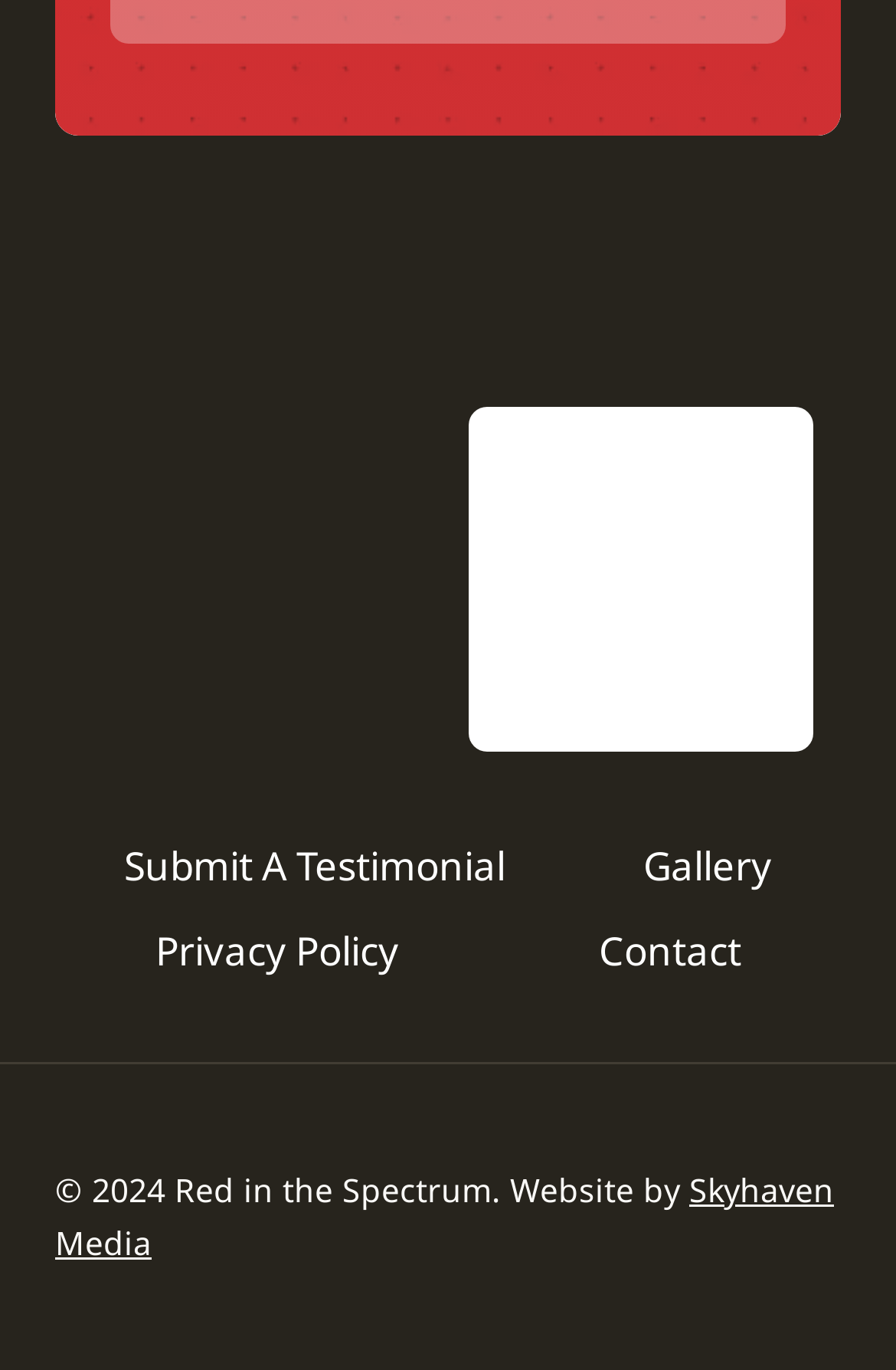What is the purpose of the link at the bottom-left?
Provide a detailed and extensive answer to the question.

The link at the bottom-left of the webpage, within the navigation element, is labeled as 'Contact', suggesting that it leads to a page or form for users to get in touch with the website owners or administrators.